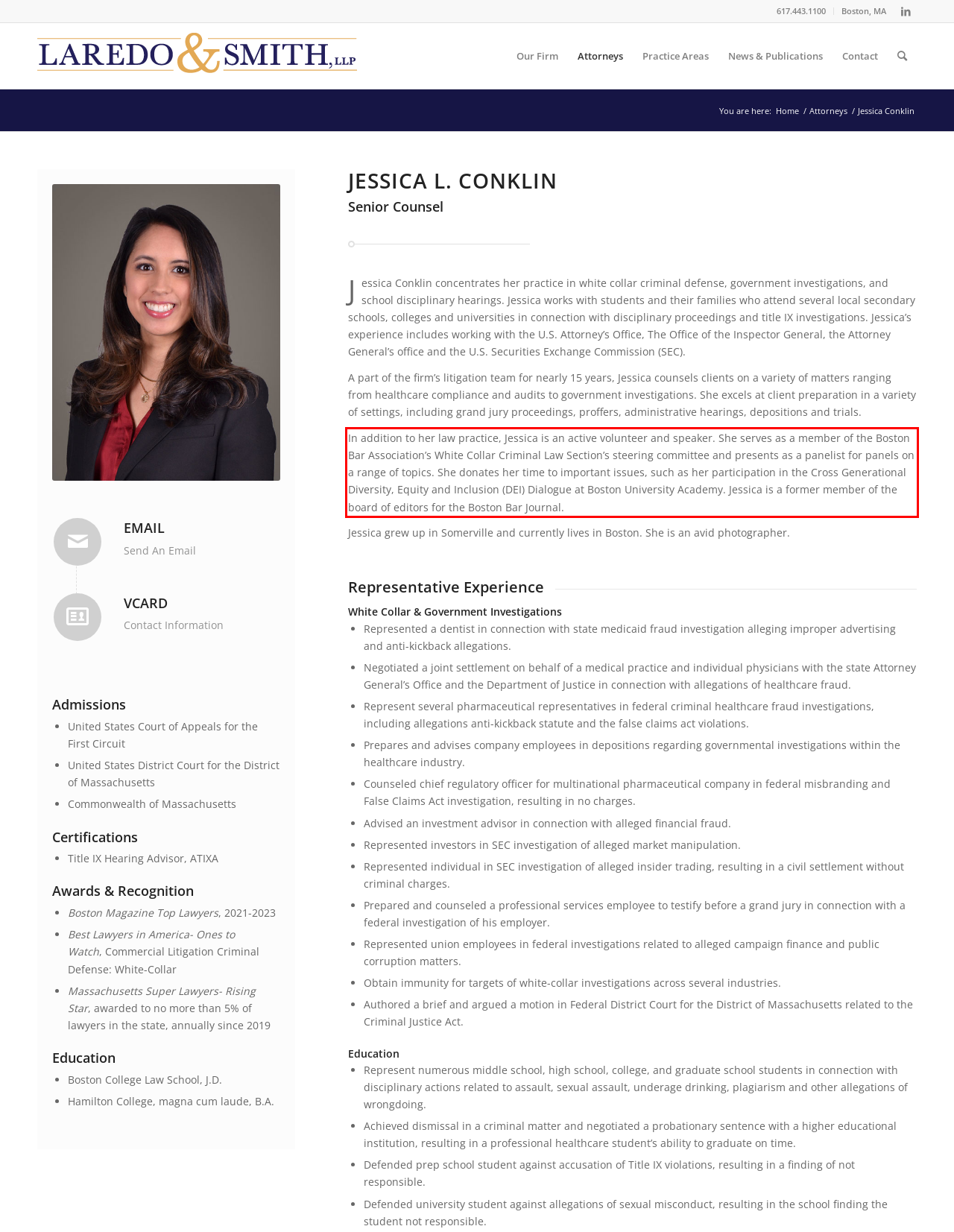With the provided screenshot of a webpage, locate the red bounding box and perform OCR to extract the text content inside it.

In addition to her law practice, Jessica is an active volunteer and speaker. She serves as a member of the Boston Bar Association’s White Collar Criminal Law Section’s steering committee and presents as a panelist for panels on a range of topics. She donates her time to important issues, such as her participation in the Cross Generational Diversity, Equity and Inclusion (DEI) Dialogue at Boston University Academy. Jessica is a former member of the board of editors for the Boston Bar Journal.